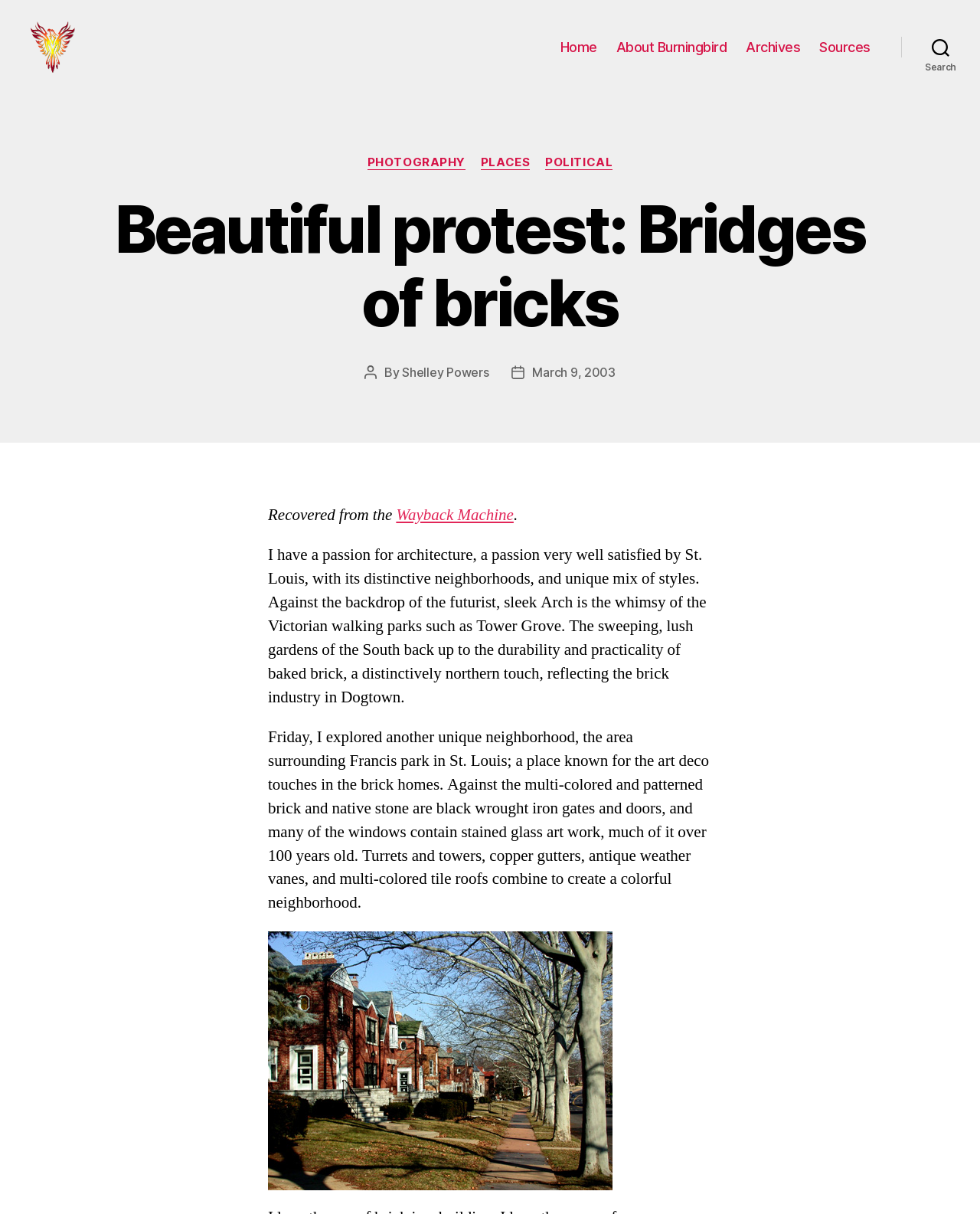Explain the contents of the webpage comprehensively.

The webpage appears to be a blog post titled "Beautiful protest: Bridges of bricks" on a website called Burningbird. At the top left corner, there is a logo link "BB Logo" accompanied by the text "Burningbird". 

Below the logo, there is a horizontal navigation menu with links to "Home", "About Burningbird", "Archives", and "Sources". On the top right corner, there is a search button.

The main content of the webpage is a blog post with a heading "Beautiful protest: Bridges of bricks". The post is written by Shelley Powers and dated March 9, 2003. The post starts with a note that it was recovered from the Wayback Machine.

The blog post is about the author's passion for architecture, particularly in St. Louis, with its unique mix of styles. The text describes the city's neighborhoods, including the Victorian walking parks and the brick industry in Dogtown. 

There are two paragraphs of text, with the second paragraph describing the author's exploration of a unique neighborhood surrounding Francis park in St. Louis, known for its art deco touches in the brick homes. The text is accompanied by an image "artdeco2a.jpg" at the bottom of the page, which is likely a photo of the art deco architecture mentioned in the text.